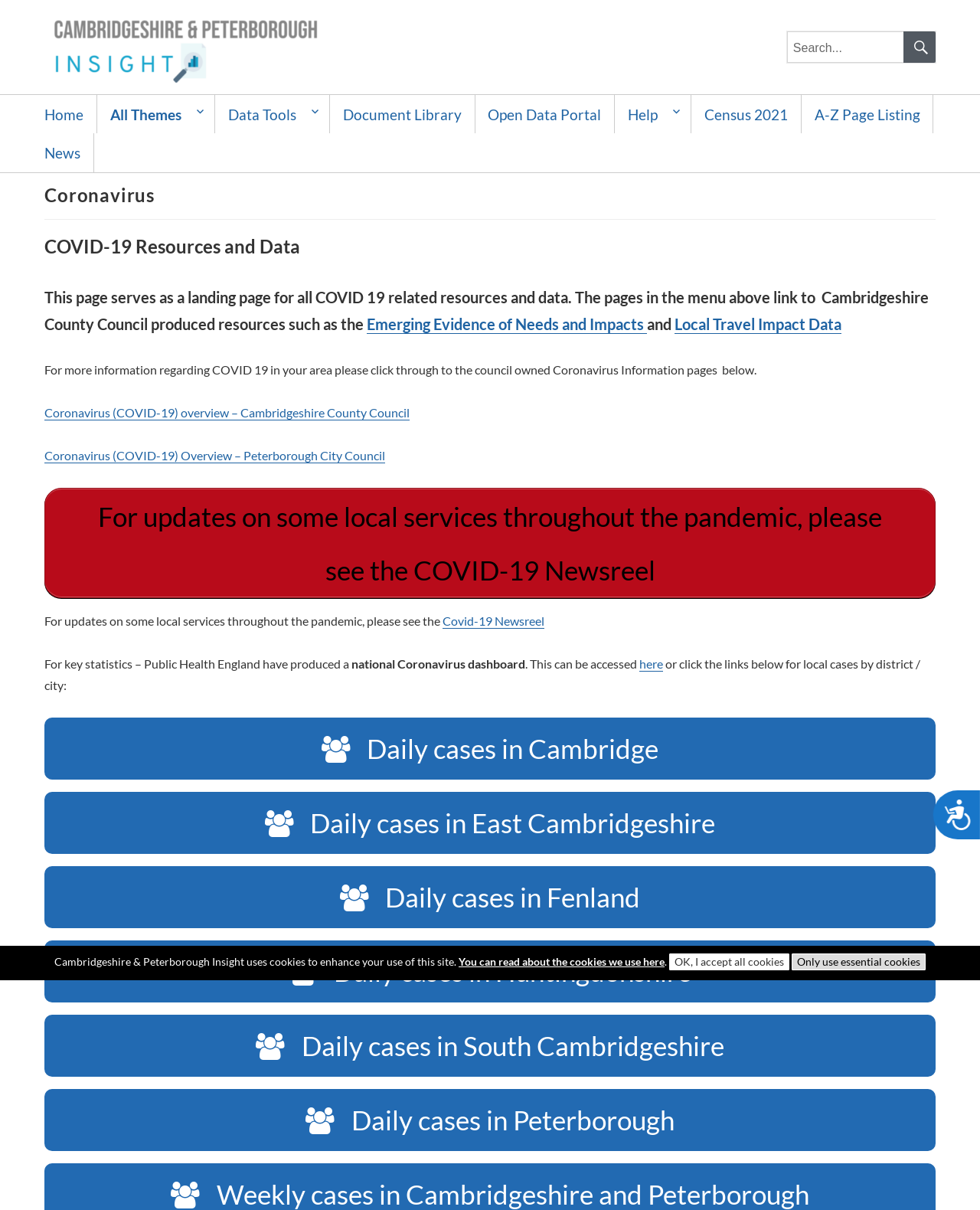What is the main topic of this webpage?
Give a detailed and exhaustive answer to the question.

I determined the main topic by looking at the heading 'Coronavirus' which is prominently displayed on the webpage, and also by reading the text that follows, which discusses COVID-19 resources and data.